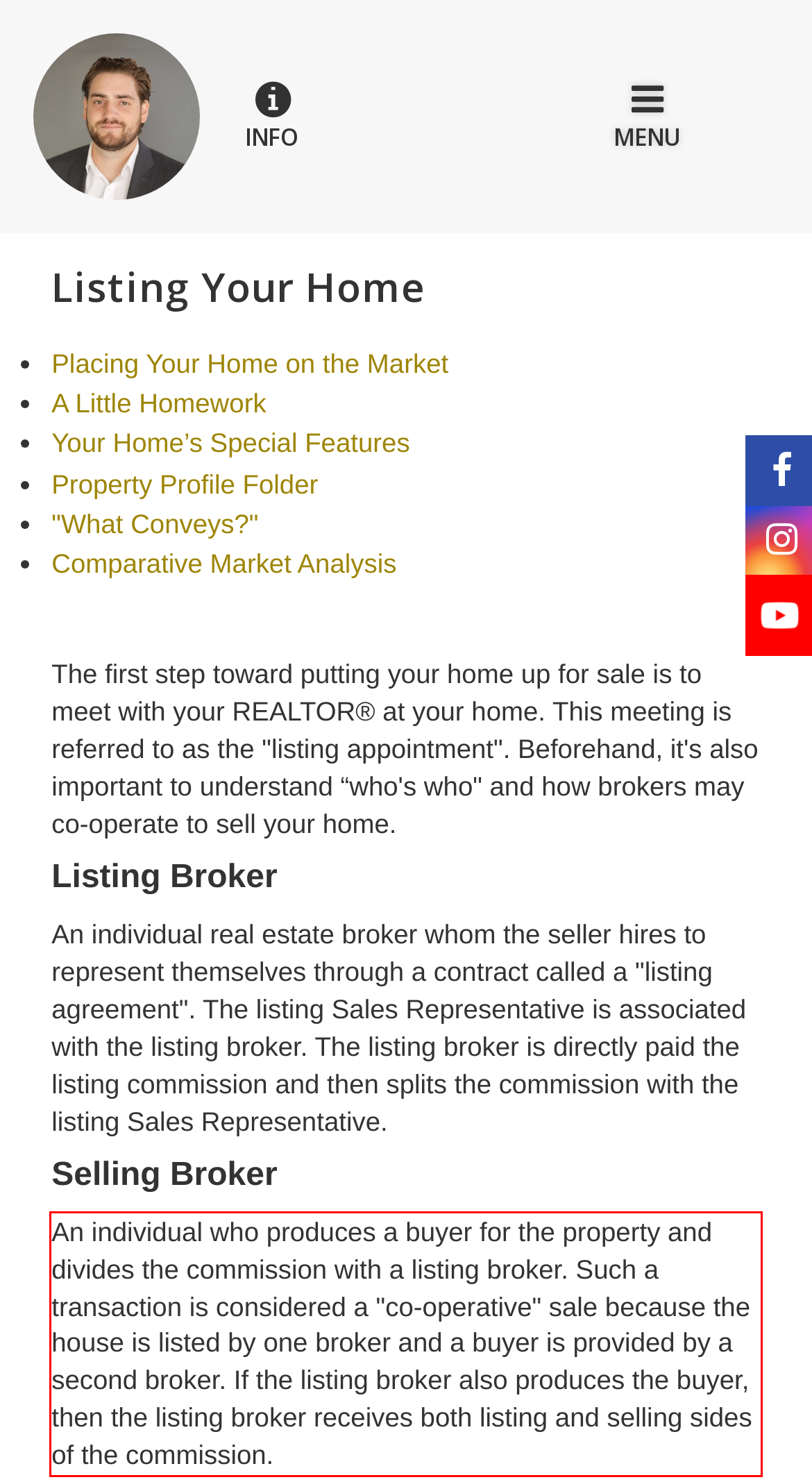Examine the webpage screenshot, find the red bounding box, and extract the text content within this marked area.

An individual who produces a buyer for the property and divides the commission with a listing broker. Such a transaction is considered a "co-operative" sale because the house is listed by one broker and a buyer is provided by a second broker. If the listing broker also produces the buyer, then the listing broker receives both listing and selling sides of the commission.